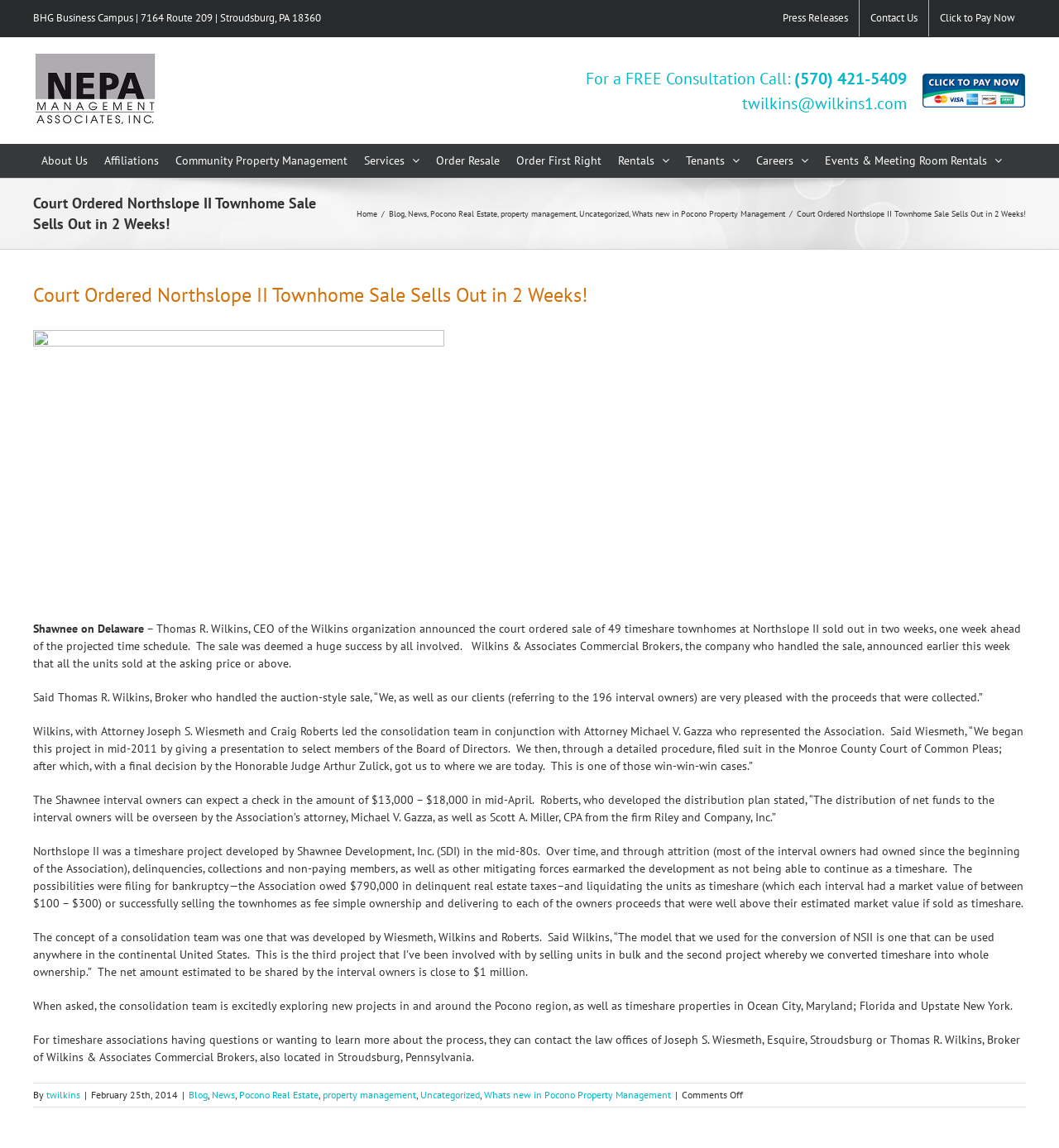Pinpoint the bounding box coordinates of the element you need to click to execute the following instruction: "Click About Us". The bounding box should be represented by four float numbers between 0 and 1, in the format [left, top, right, bottom].

[0.031, 0.125, 0.091, 0.154]